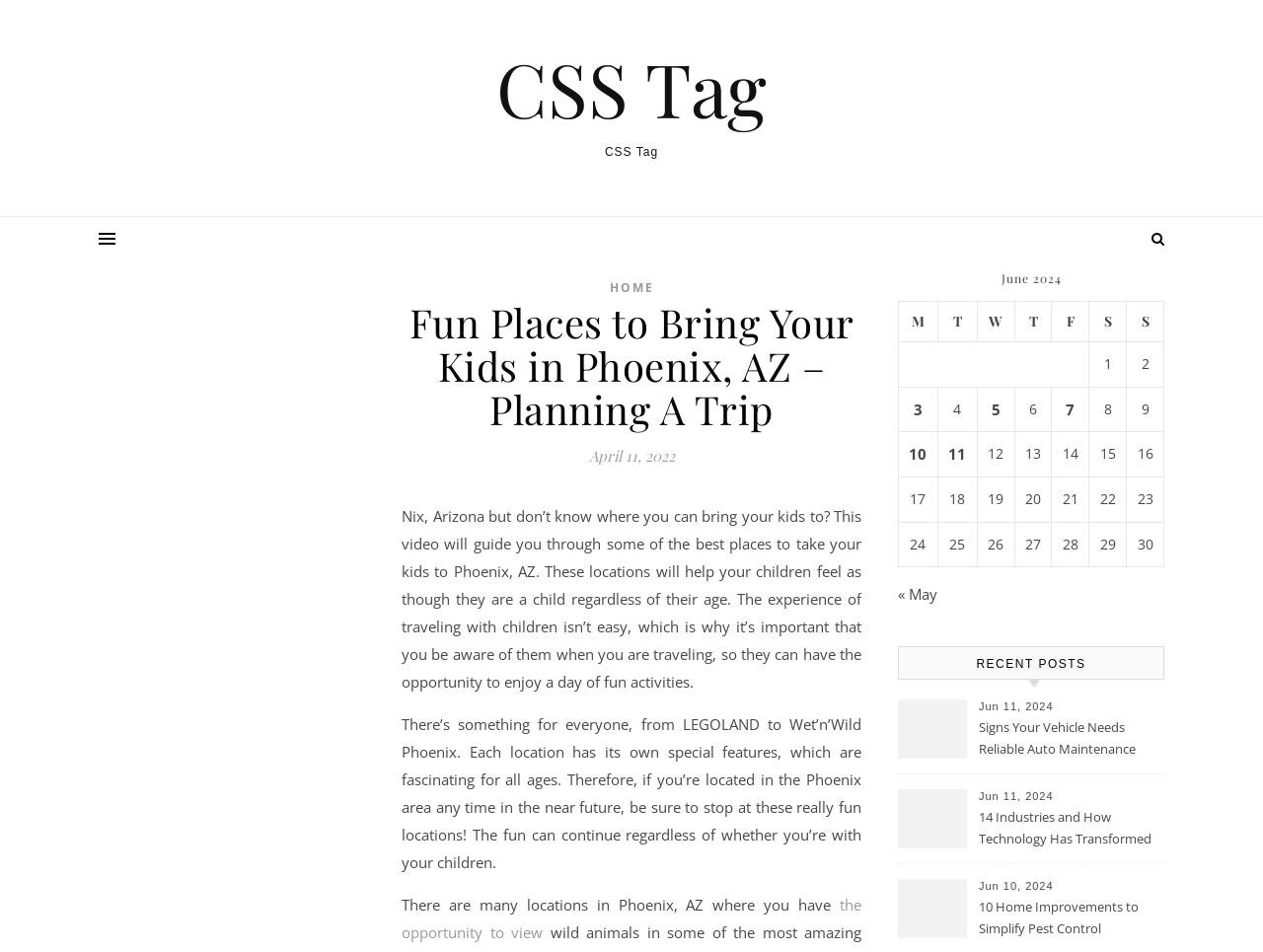Pinpoint the bounding box coordinates of the area that should be clicked to complete the following instruction: "View the opportunity to view". The coordinates must be given as four float numbers between 0 and 1, i.e., [left, top, right, bottom].

[0.318, 0.94, 0.682, 0.99]